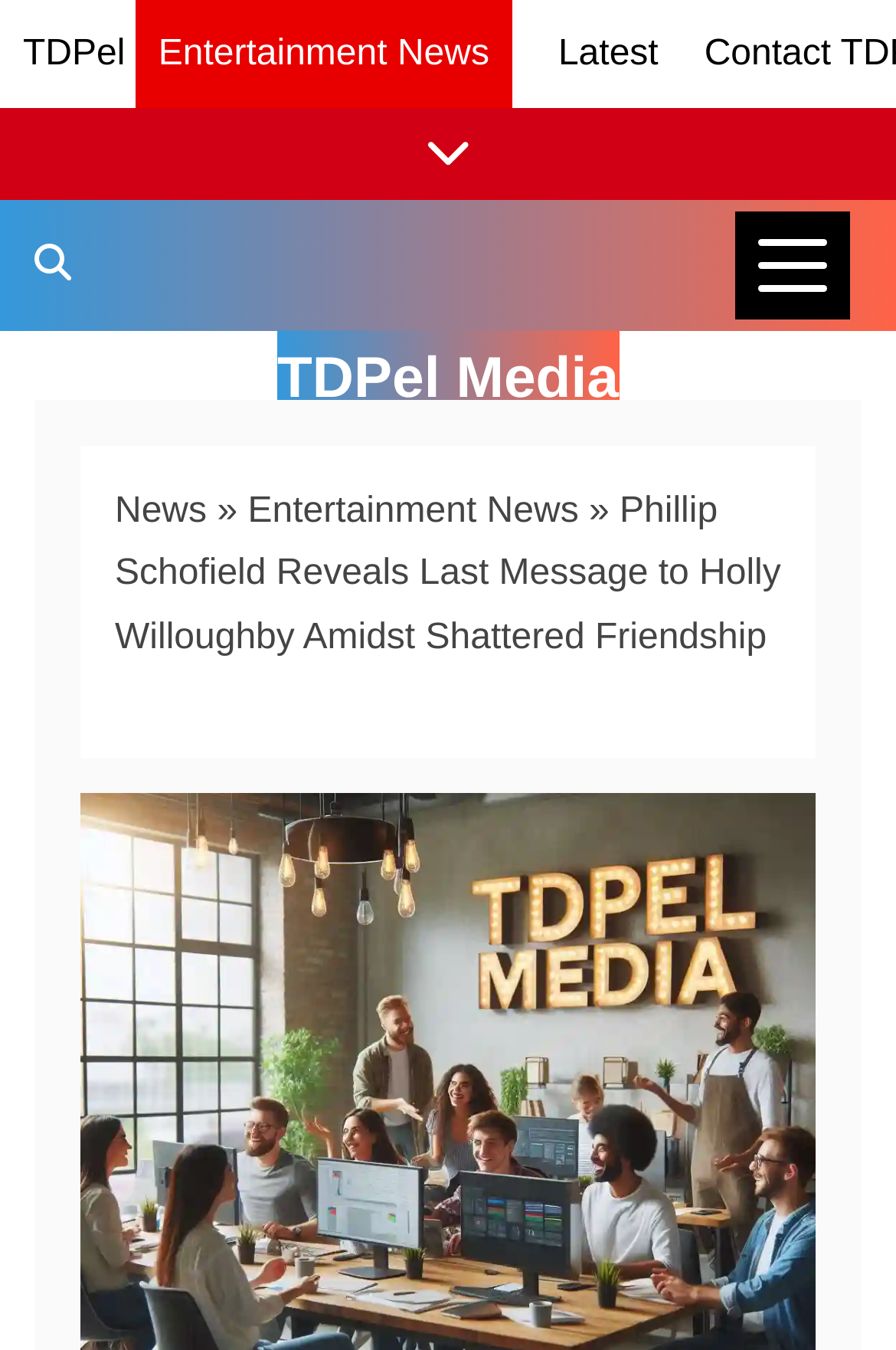Please provide the bounding box coordinates for the UI element as described: "Latest". The coordinates must be four floats between 0 and 1, represented as [left, top, right, bottom].

[0.623, 0.026, 0.735, 0.054]